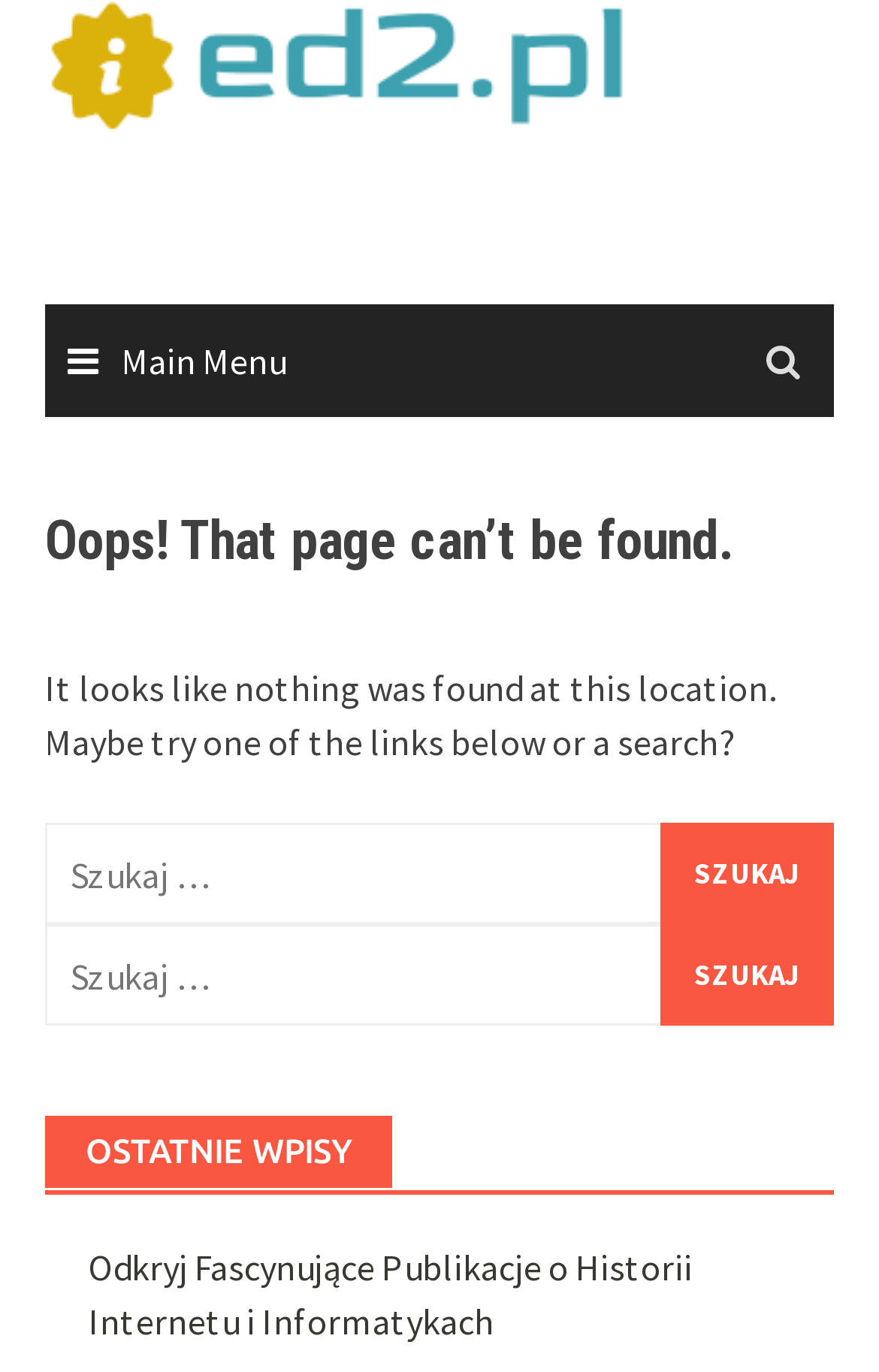Please provide a detailed answer to the question below by examining the image:
How many search boxes are there on the webpage?

There are two search boxes on the webpage, one located above the 'Oops! That page can’t be found.' heading and another below it.